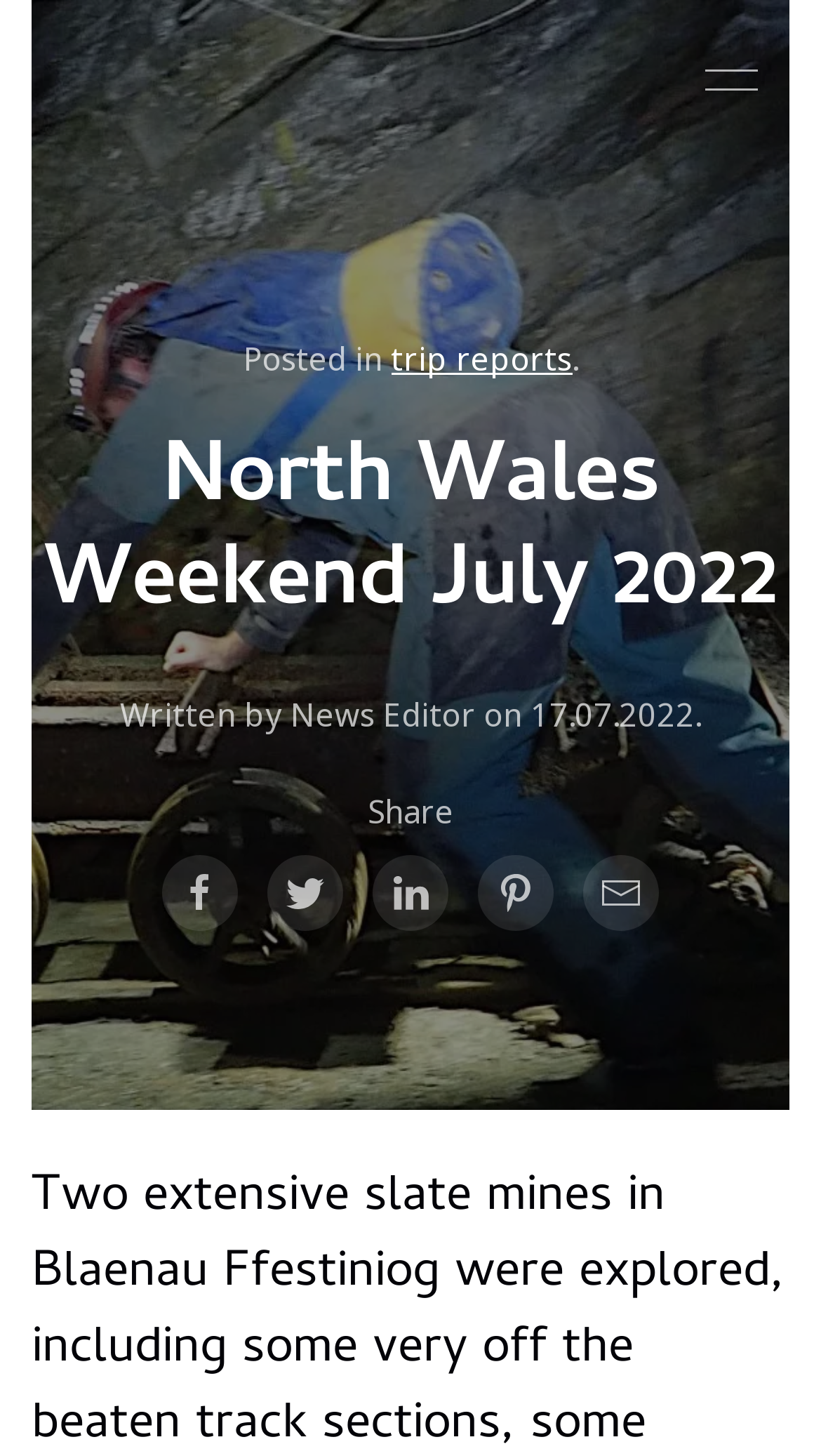Refer to the image and provide an in-depth answer to the question: 
What is the type of content on this webpage?

I determined the type of content on this webpage by analyzing the structure and elements of the webpage, which suggests that it is an article or blog post, given the presence of a header section, a title, and a body of text.